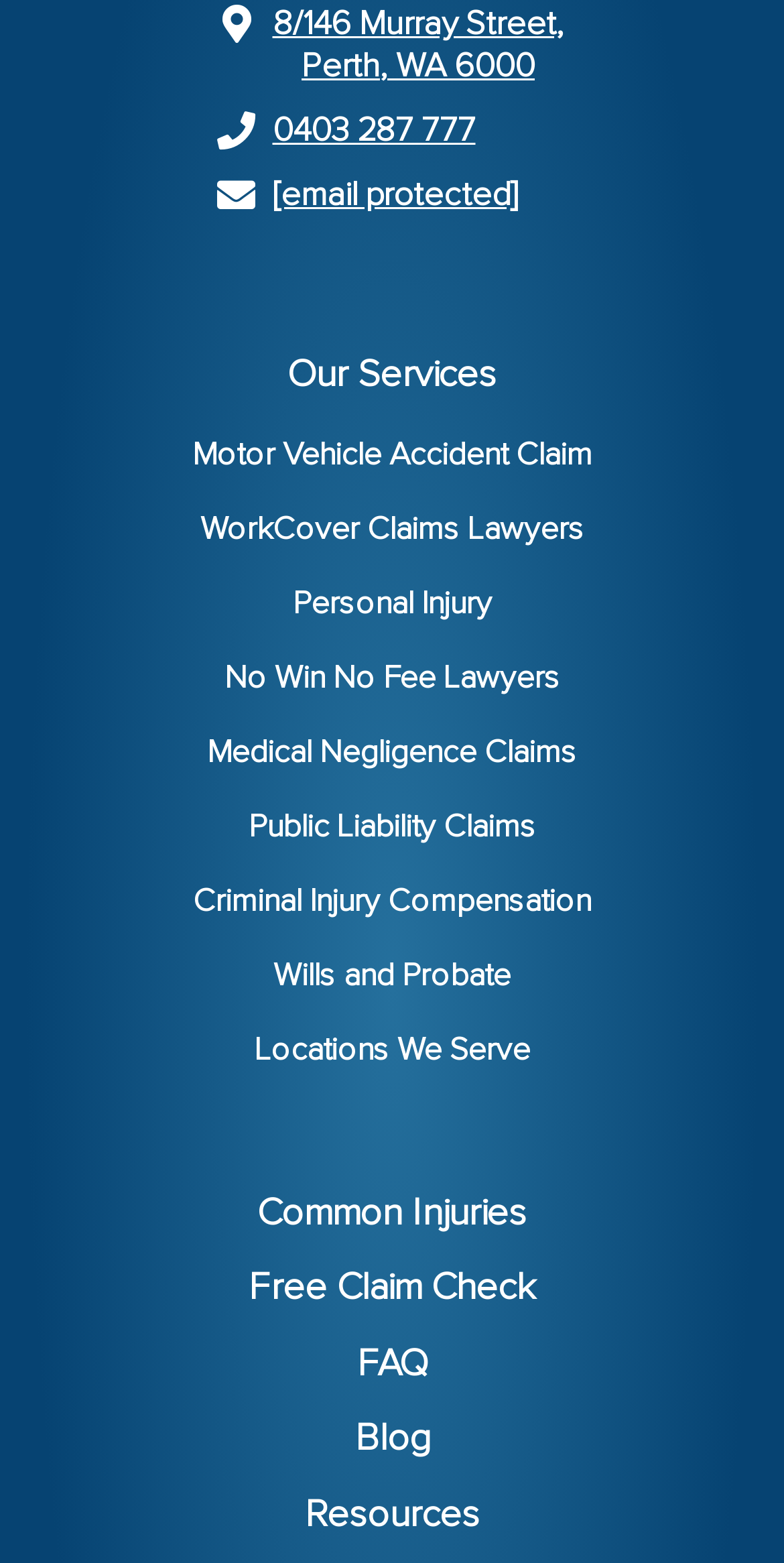Bounding box coordinates are specified in the format (top-left x, top-left y, bottom-right x, bottom-right y). All values are floating point numbers bounded between 0 and 1. Please provide the bounding box coordinate of the region this sentence describes: [email protected]

[0.347, 0.115, 0.66, 0.137]